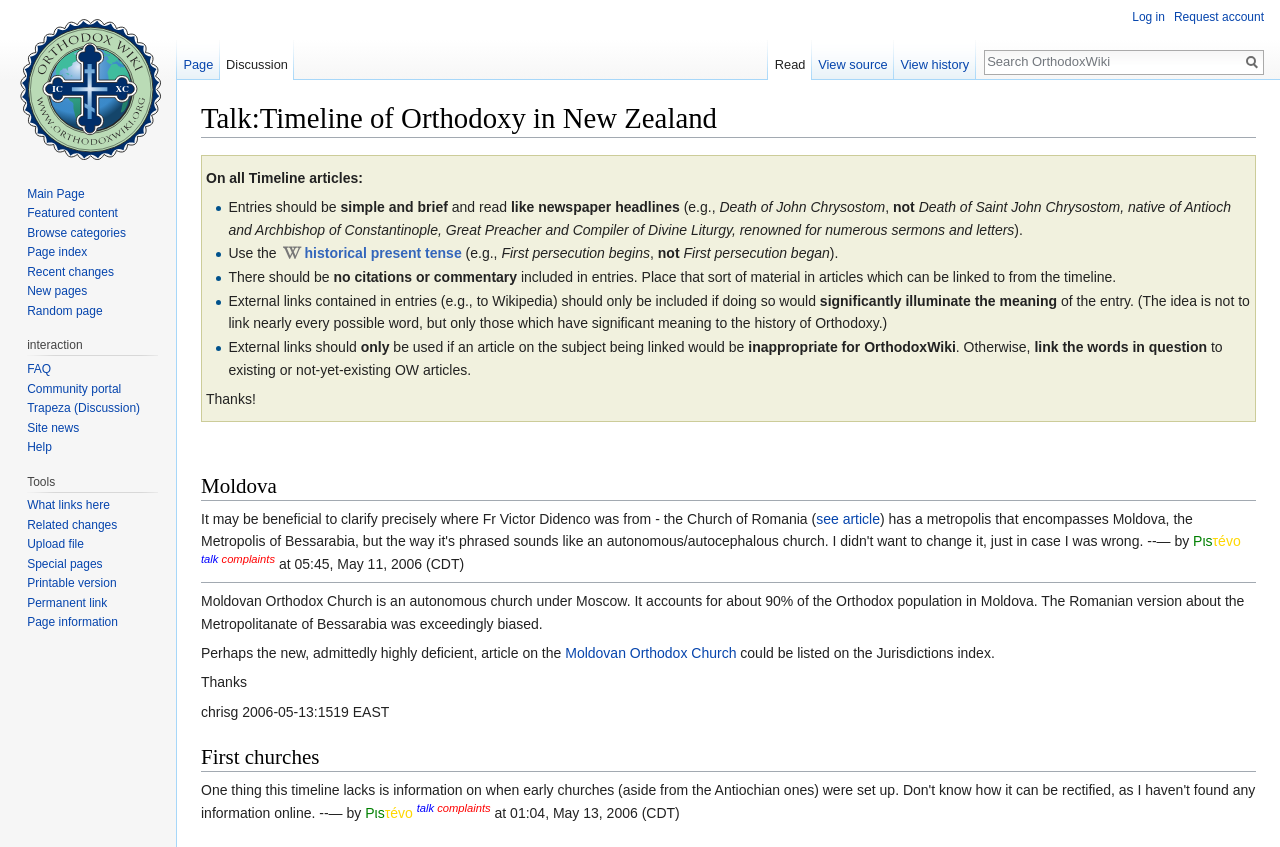Provide a thorough and detailed response to the question by examining the image: 
Who is Fr Victor Didenco?

According to the text on the webpage, Fr Victor Didenco is from the Church of Romania, as mentioned in the sentence 'It may be beneficial to clarify precisely where Fr Victor Didenco was from - the Church of Romania ('.